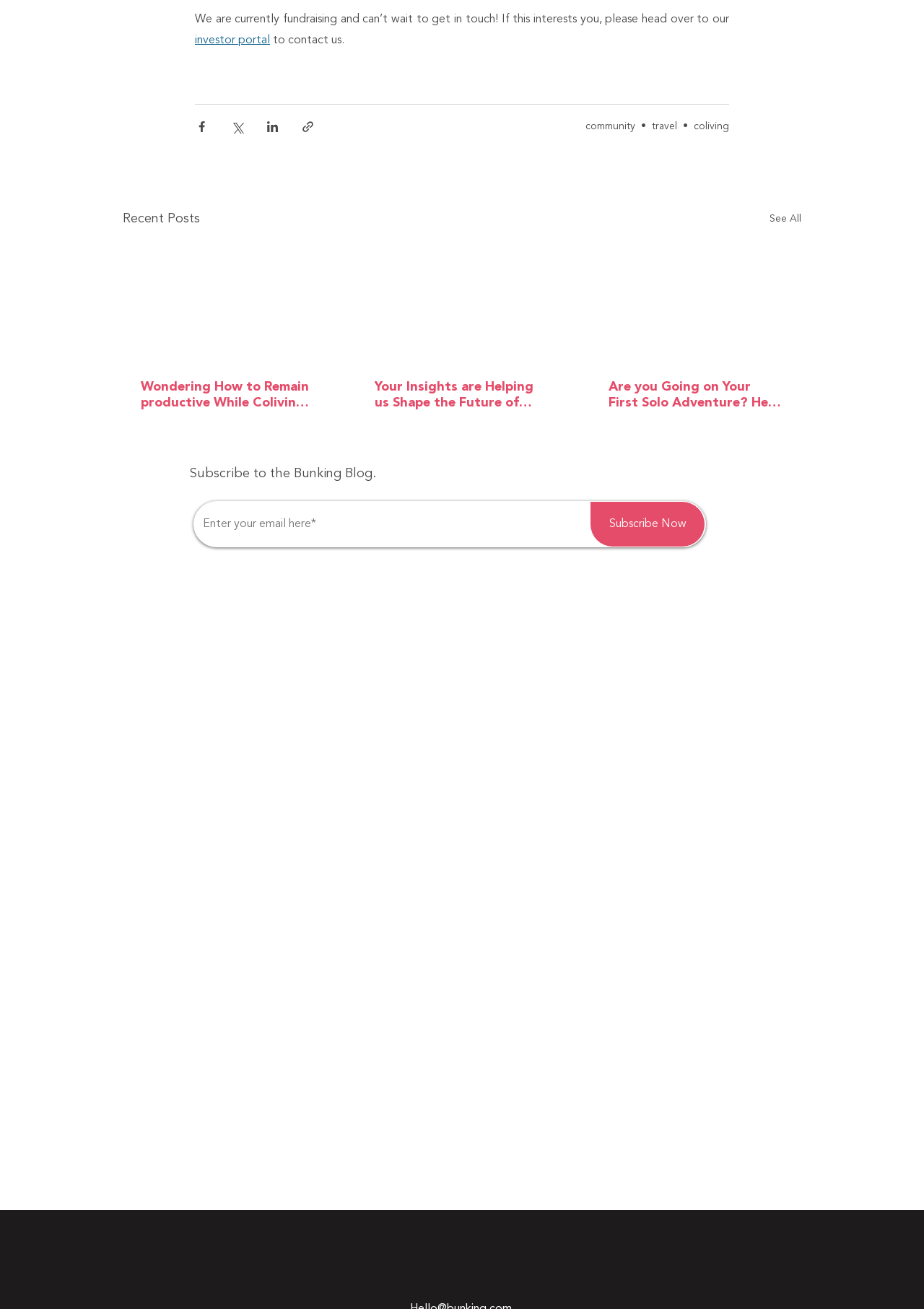Determine the bounding box coordinates for the area that should be clicked to carry out the following instruction: "Head to the investor portal".

[0.211, 0.026, 0.292, 0.035]